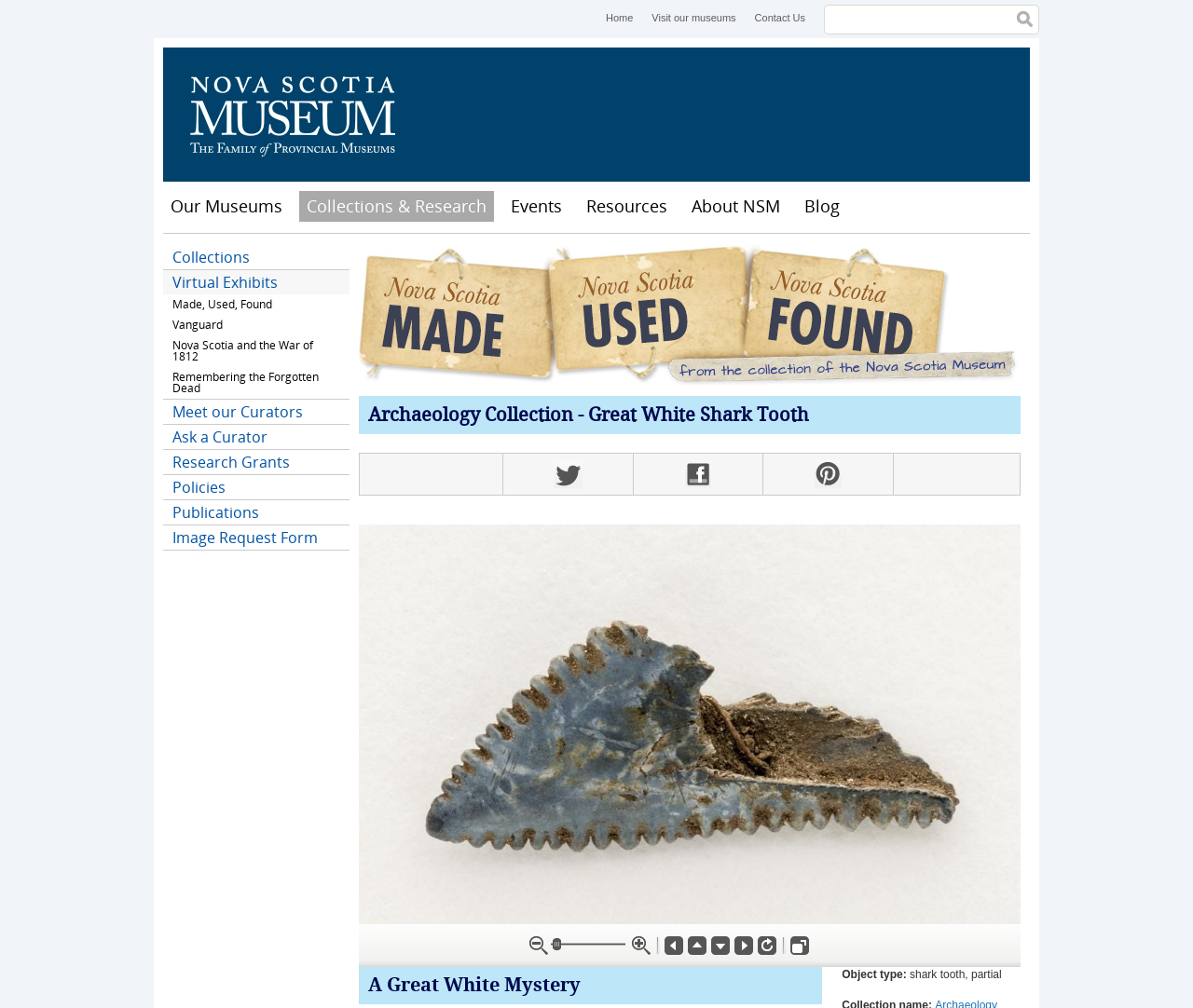Given the element description: "Policies", predict the bounding box coordinates of this UI element. The coordinates must be four float numbers between 0 and 1, given as [left, top, right, bottom].

[0.137, 0.472, 0.293, 0.496]